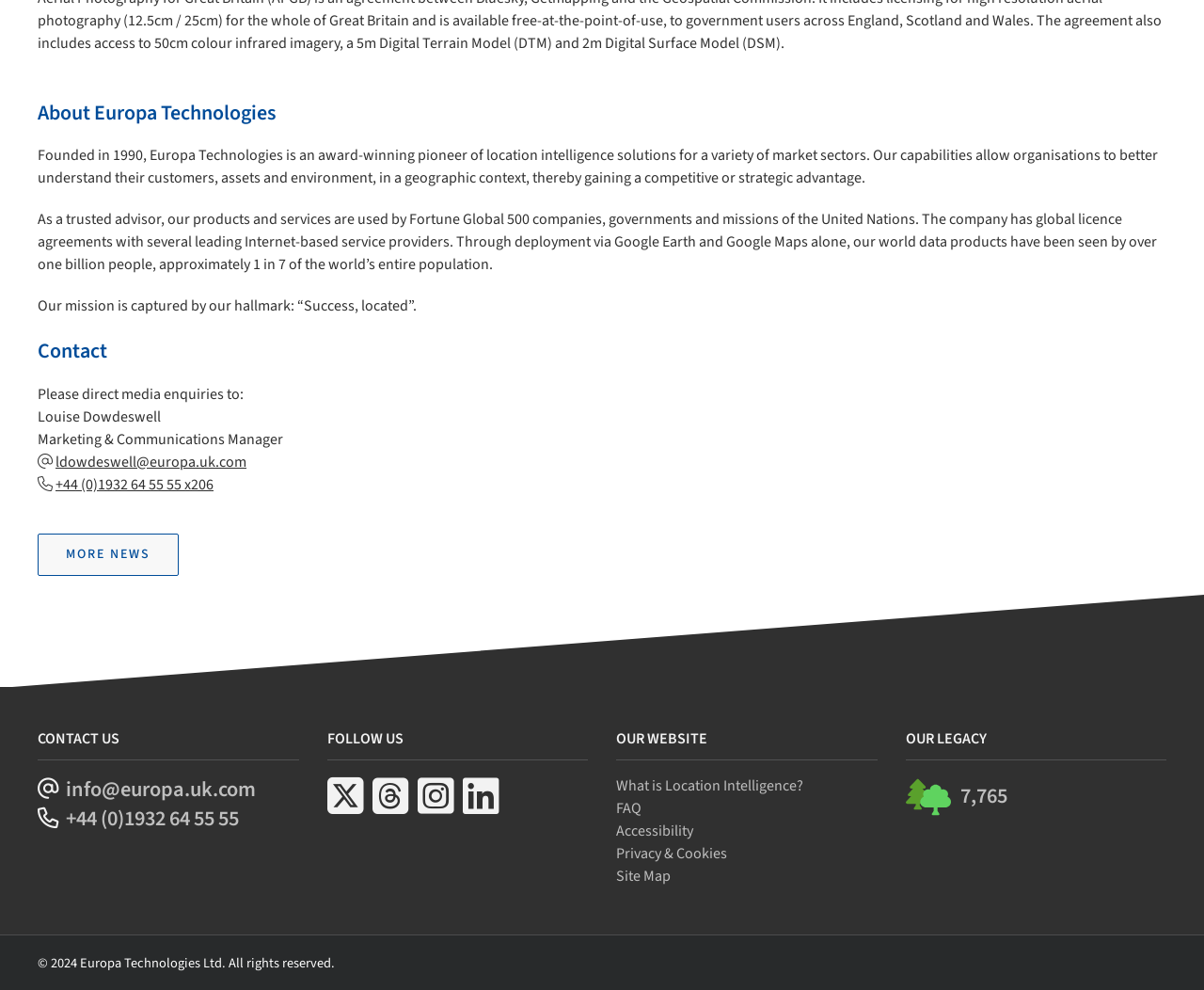Provide your answer to the question using just one word or phrase: Who is the Marketing & Communications Manager?

Louise Dowdeswell